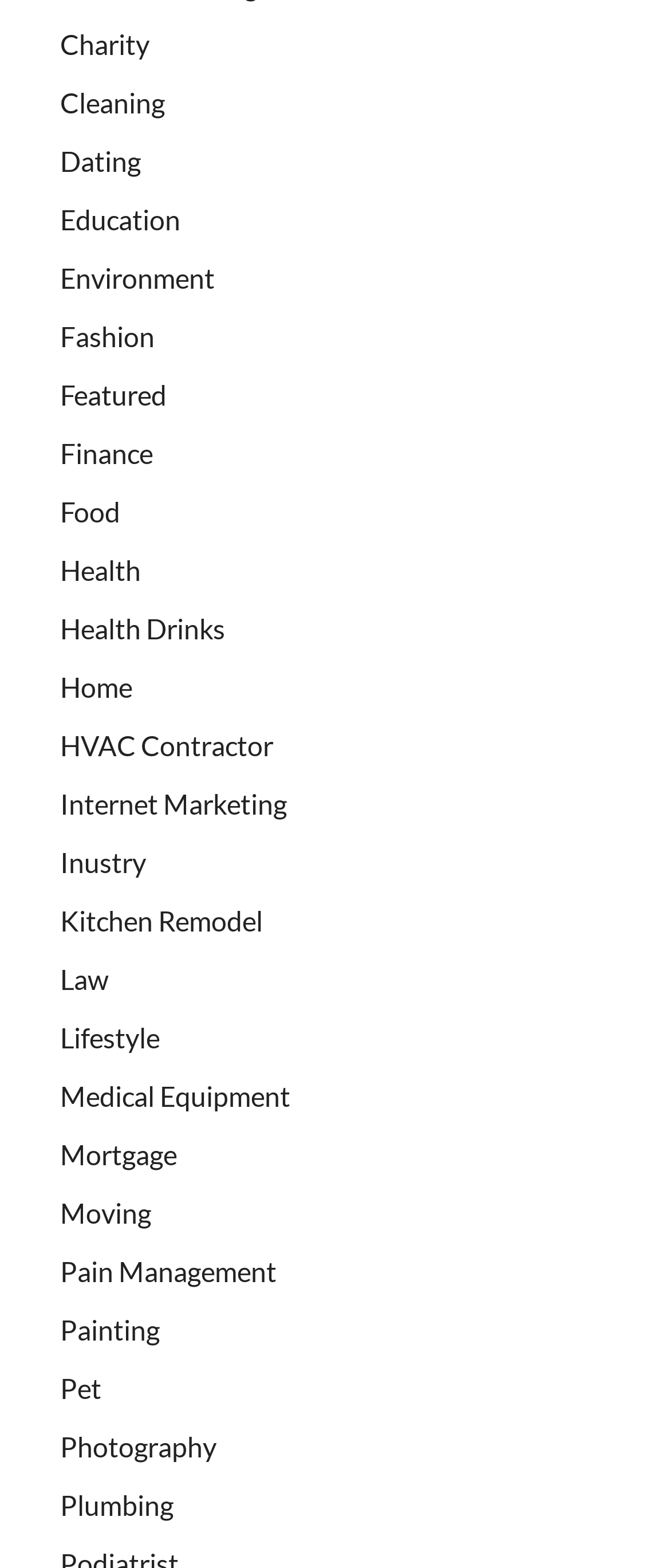Locate the bounding box coordinates of the clickable region necessary to complete the following instruction: "Click on Charity". Provide the coordinates in the format of four float numbers between 0 and 1, i.e., [left, top, right, bottom].

[0.09, 0.018, 0.223, 0.039]